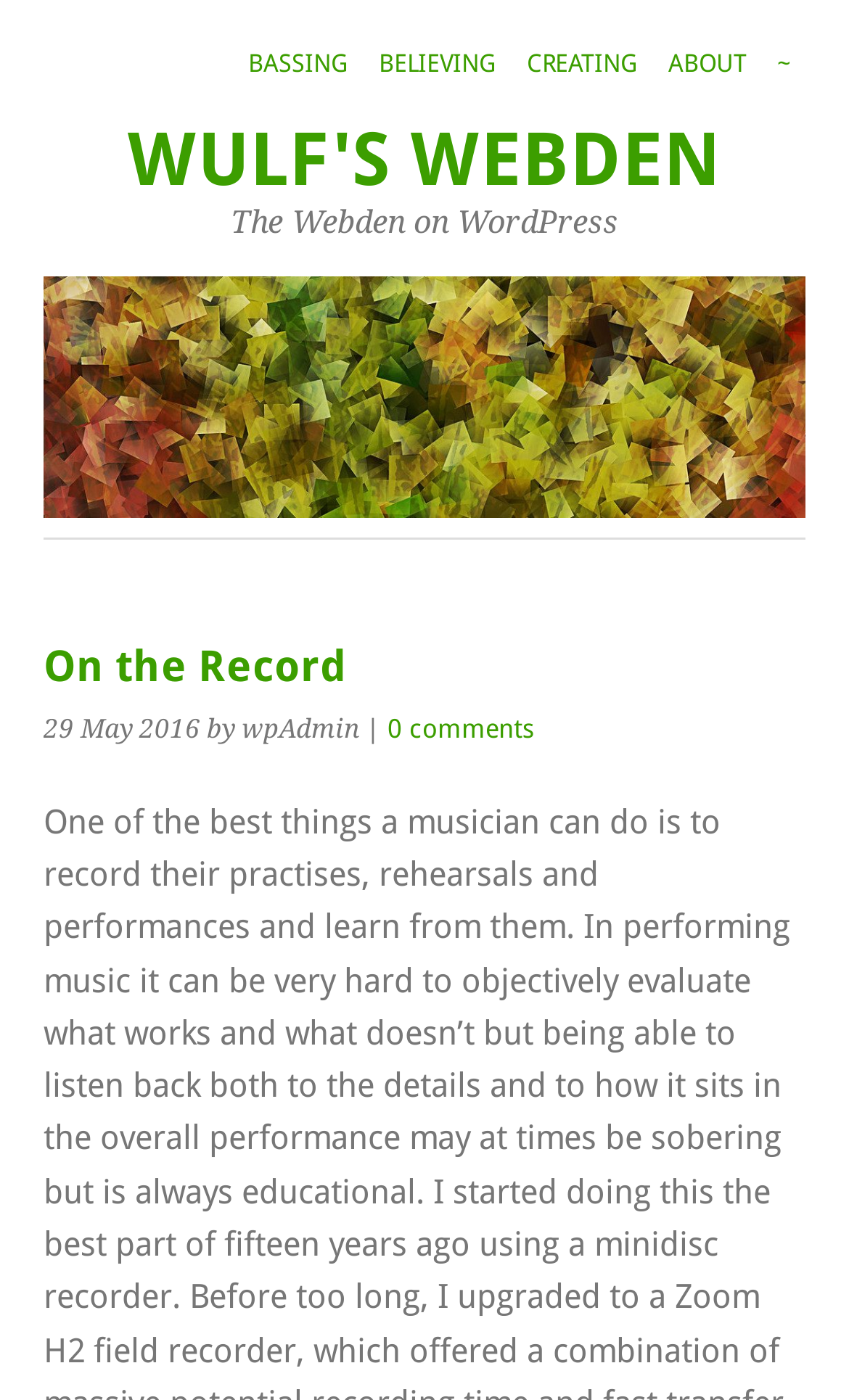What is the date of the post?
Refer to the image and offer an in-depth and detailed answer to the question.

I found the date of the post by looking at the StaticText element '29 May 2016' which is located below the heading 'On the Record'.